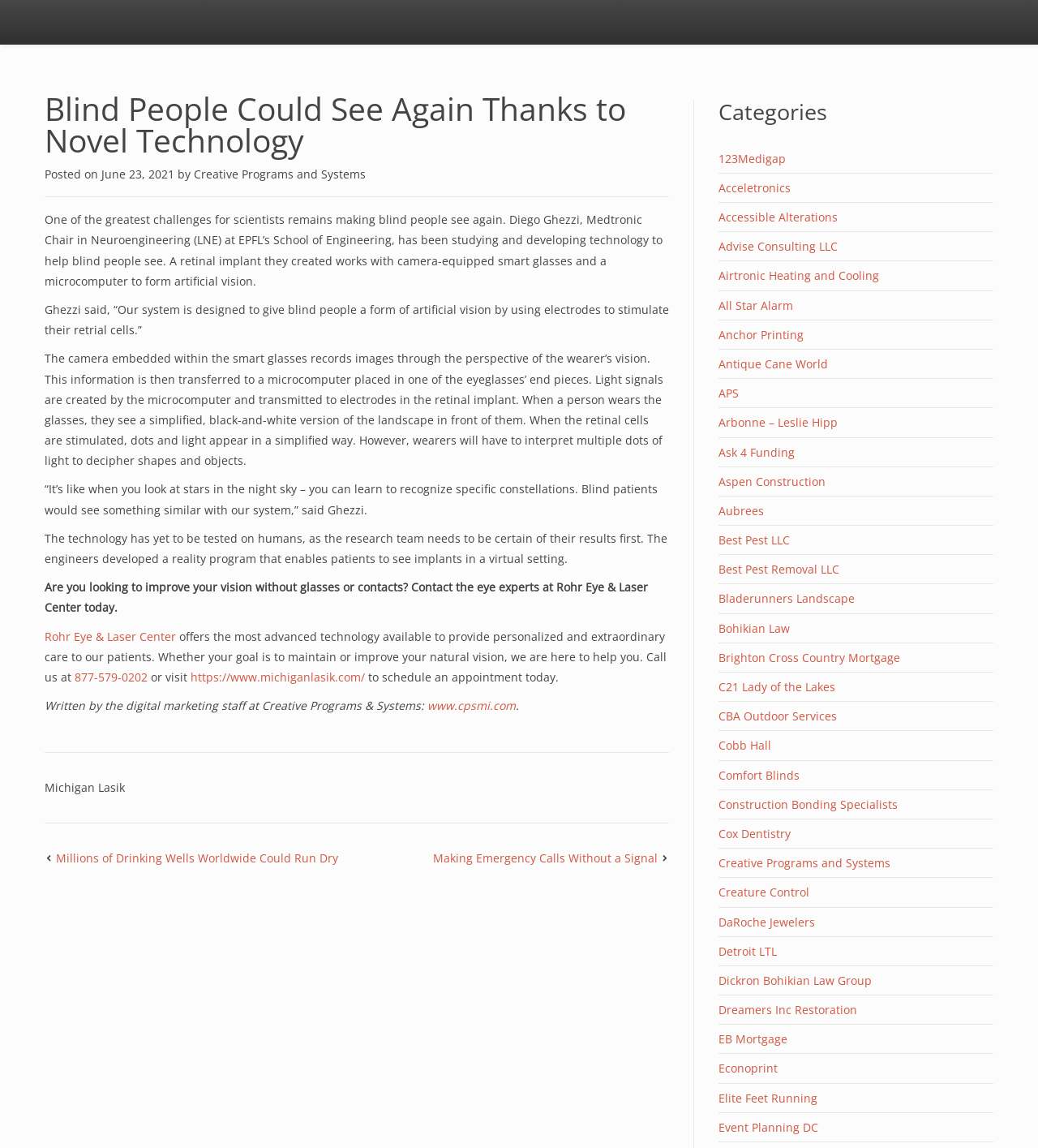What is the role of the microcomputer in the system?
Provide an in-depth and detailed answer to the question.

The microcomputer is placed in one of the eyeglasses' end pieces and creates light signals that are transmitted to electrodes in the retinal implant. This is explained in the article as part of the process of how the system works.